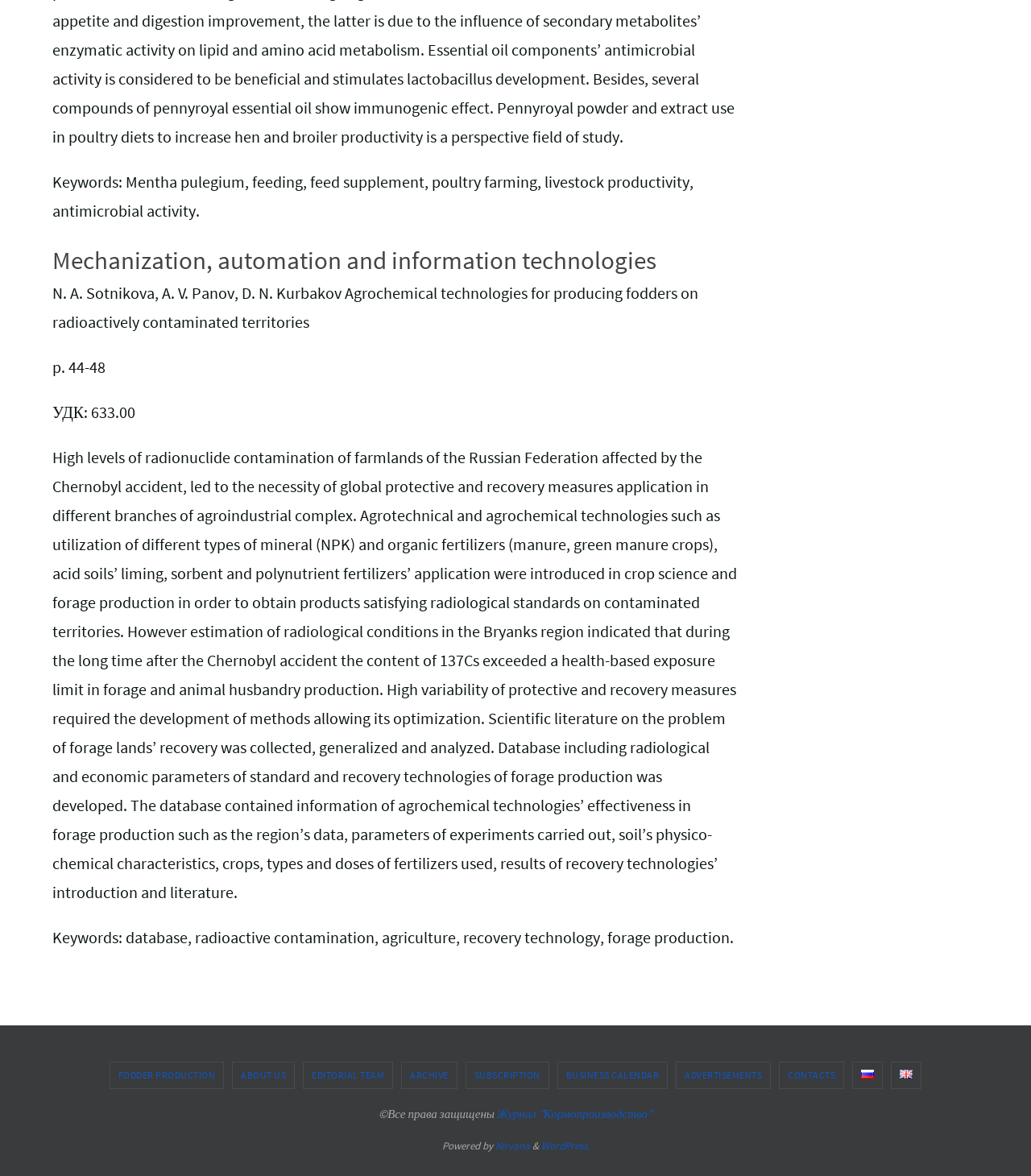Carefully examine the image and provide an in-depth answer to the question: What is the content of the article related to?

The article discusses the impact of radioactive contamination on agriculture and the development of technologies to mitigate its effects, which is related to environmental issues and agriculture.